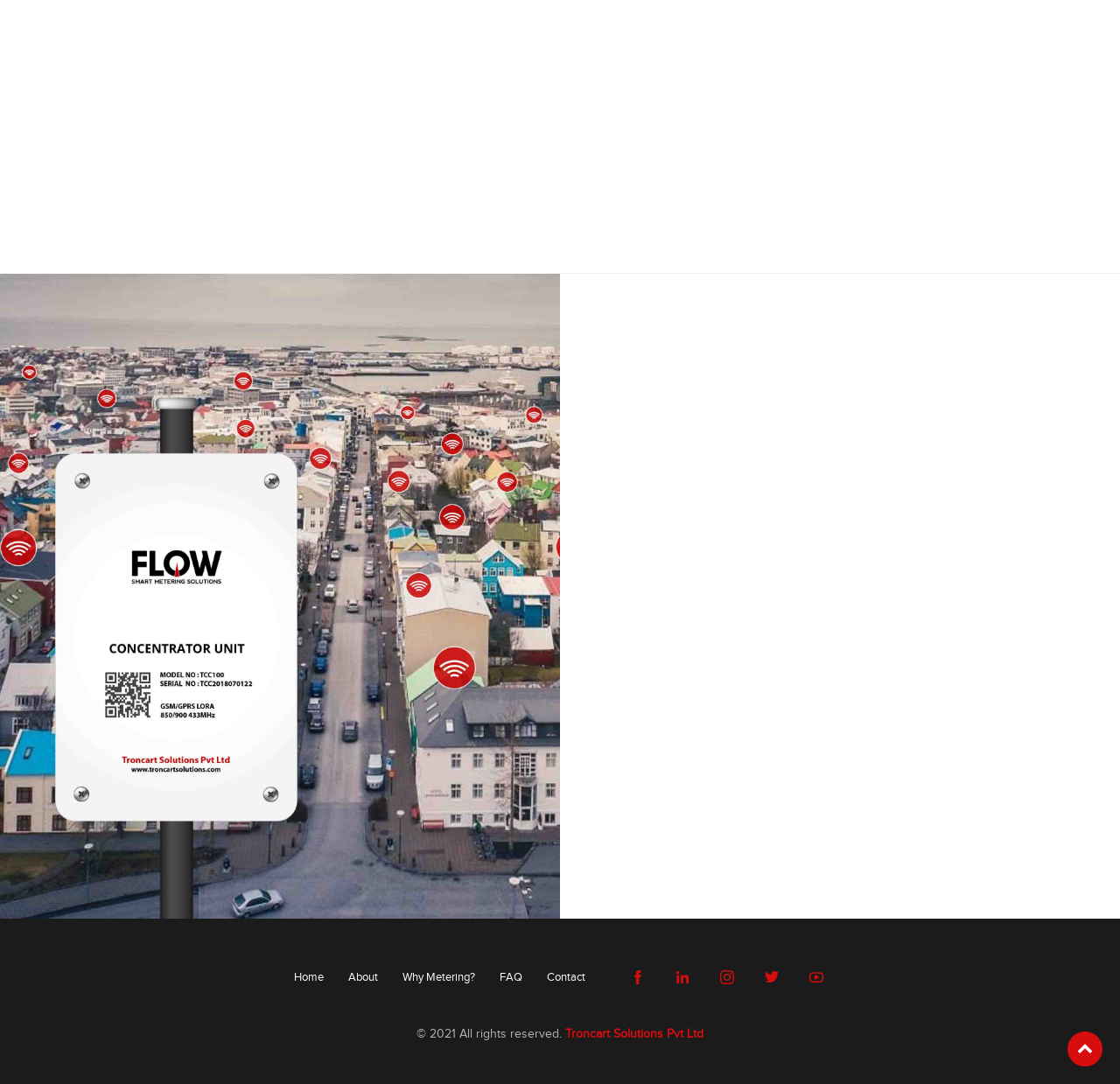Specify the bounding box coordinates of the area to click in order to follow the given instruction: "read FAQs."

[0.446, 0.896, 0.466, 0.907]